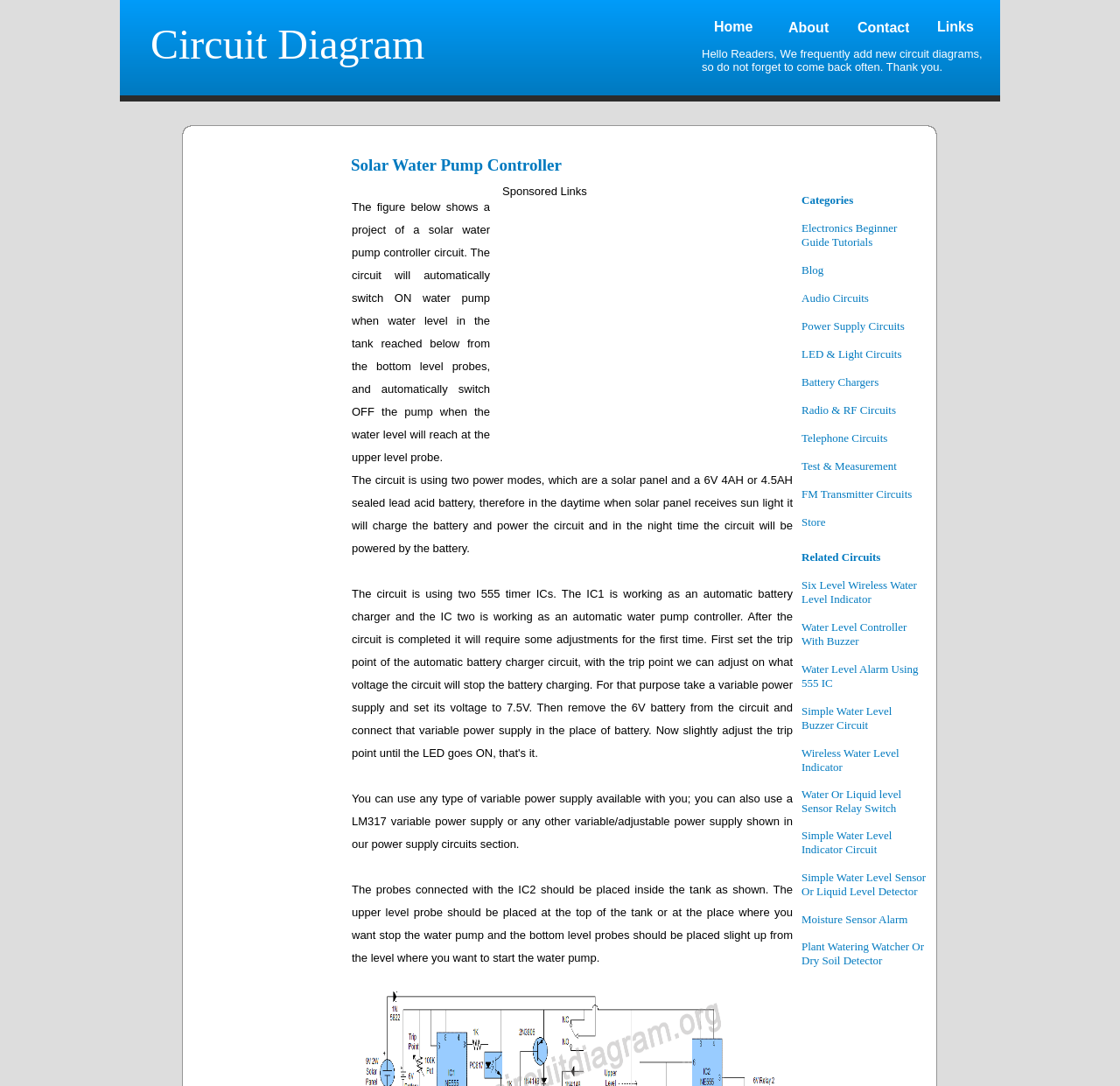Identify the bounding box of the UI component described as: "About".

[0.704, 0.019, 0.74, 0.032]